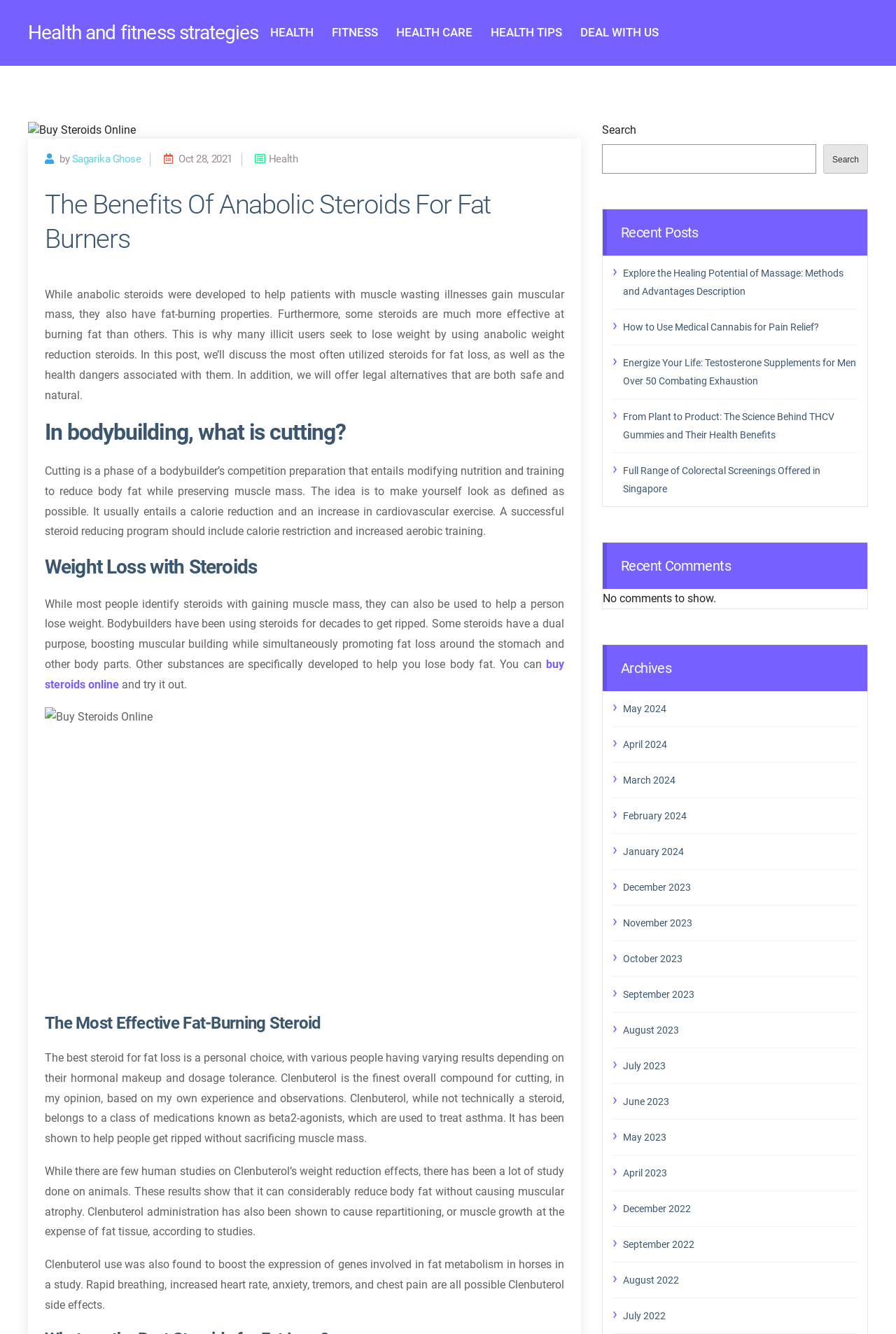Utilize the details in the image to give a detailed response to the question: What is the purpose of the 'cutting' phase in bodybuilding?

The purpose of the 'cutting' phase in bodybuilding is to reduce body fat while preserving muscle mass, which can be inferred from the text in the element with the heading 'In bodybuilding, what is cutting?' and the subsequent static text that explains the concept of cutting.